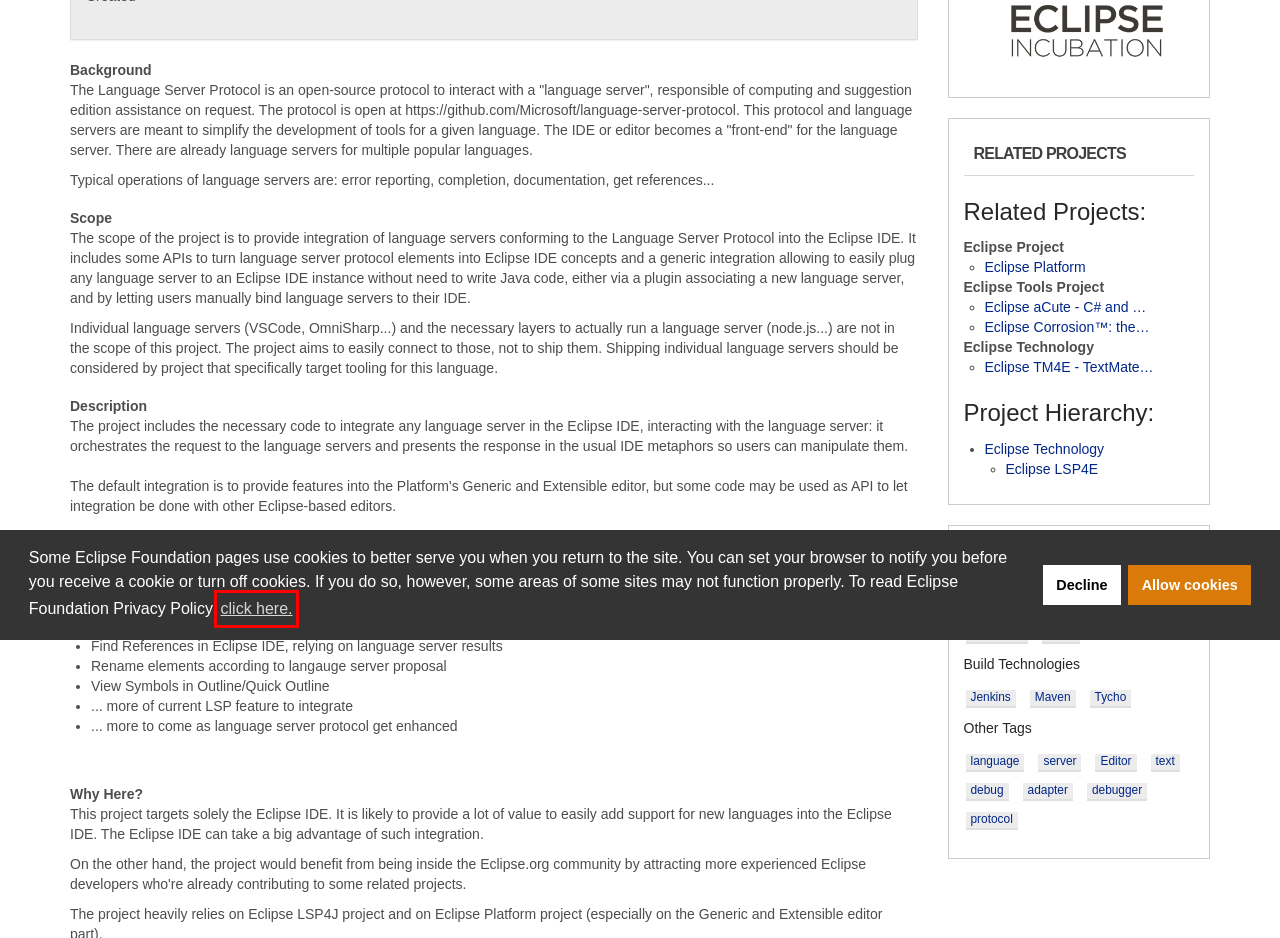Using the screenshot of a webpage with a red bounding box, pick the webpage description that most accurately represents the new webpage after the element inside the red box is clicked. Here are the candidates:
A. Project Support | The Eclipse Foundation
B. Eclipse Foundation Development Process | The Eclipse Foundation
C. Eclipse Vulnerability Reporting | The Eclipse Foundation
D. Community Code of Conduct | The Eclipse Foundation
E. Eclipse.org Terms of Use | The Eclipse Foundation
F. Industry Collaborations | The Eclipse Foundation
G. Compliance | The Eclipse Foundation
H. Eclipse Foundation Website Privacy Policy | The Eclipse Foundation

H